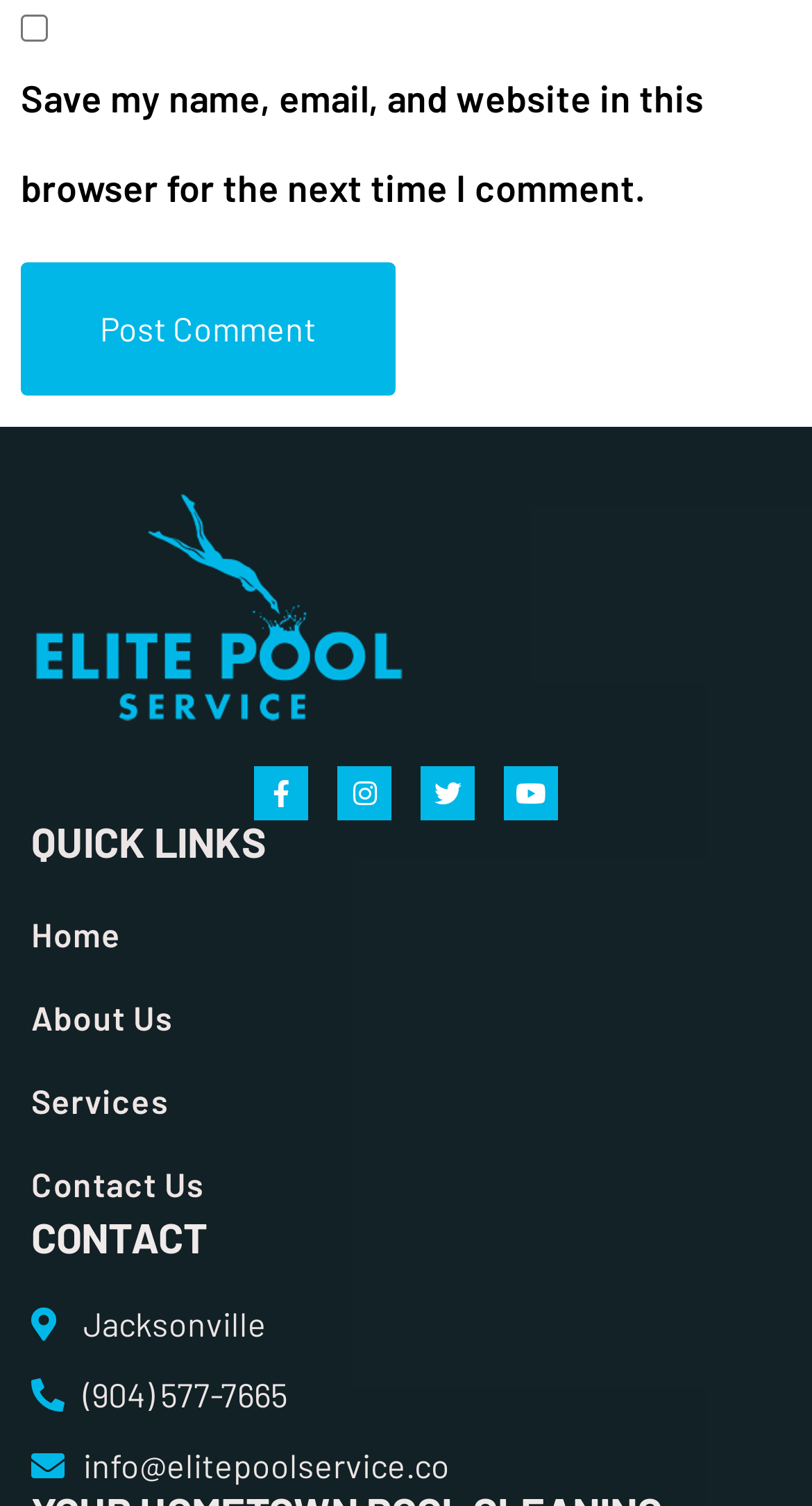Extract the bounding box coordinates of the UI element described by: "Facebook-f". The coordinates should include four float numbers ranging from 0 to 1, e.g., [left, top, right, bottom].

[0.313, 0.509, 0.379, 0.545]